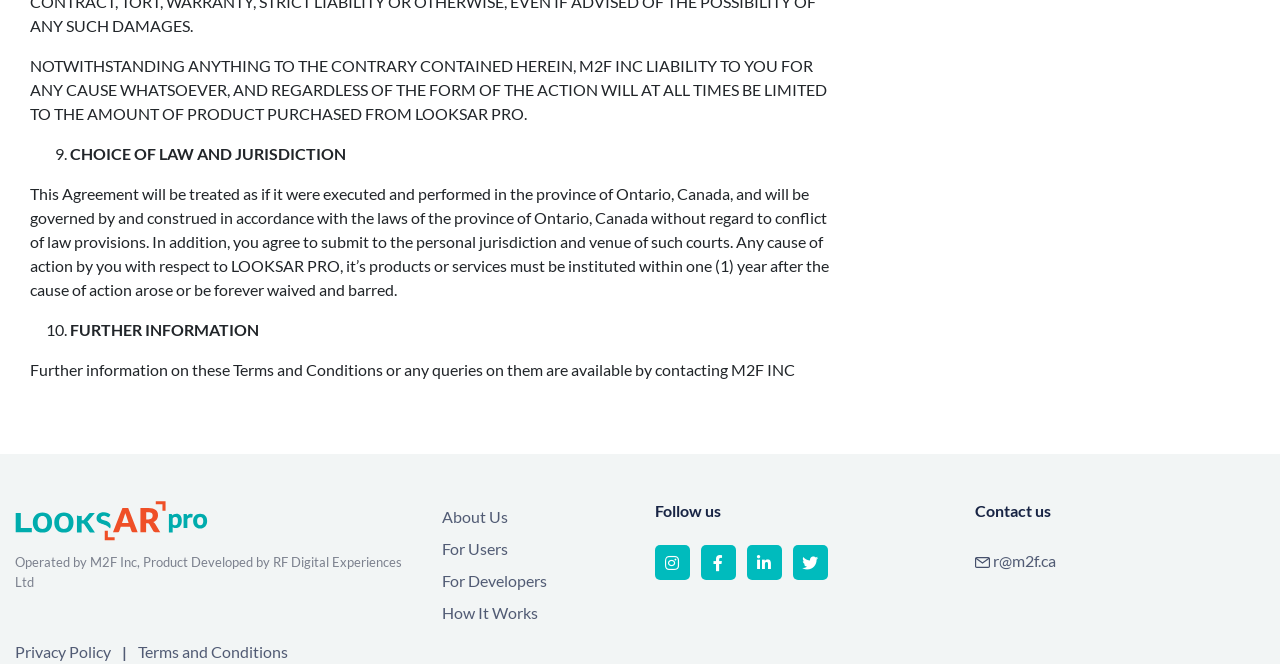Determine the bounding box coordinates for the area that needs to be clicked to fulfill this task: "Contact us via email". The coordinates must be given as four float numbers between 0 and 1, i.e., [left, top, right, bottom].

[0.776, 0.823, 0.825, 0.851]